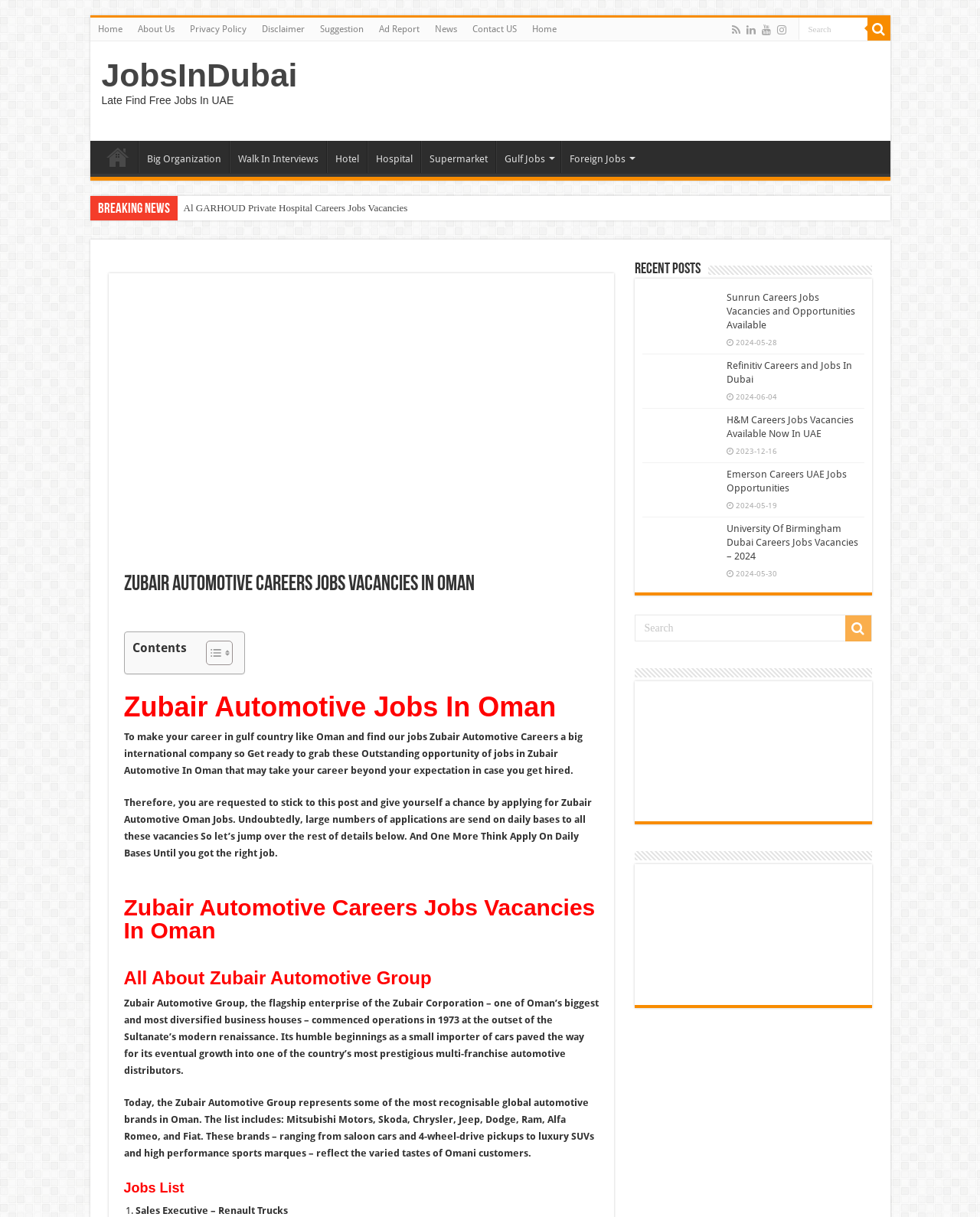Can you identify the bounding box coordinates of the clickable region needed to carry out this instruction: 'Apply for Sales Executive – Renault Trucks'? The coordinates should be four float numbers within the range of 0 to 1, stated as [left, top, right, bottom].

[0.138, 0.99, 0.293, 0.999]